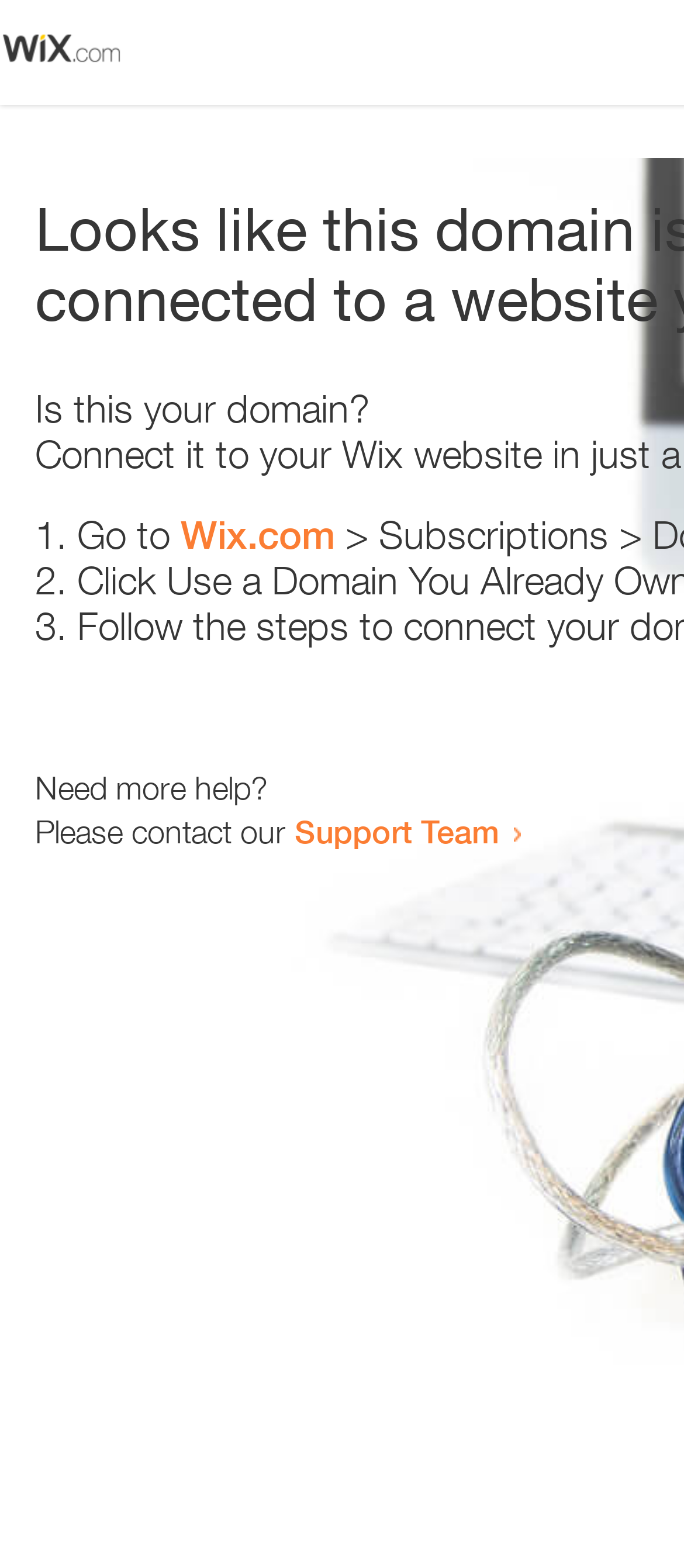Detail the various sections and features present on the webpage.

The webpage appears to be an error page, with a small image at the top left corner. Below the image, there is a heading that reads "Is this your domain?" centered on the page. 

Underneath the heading, there is a numbered list with three items. The first item starts with "1." and is followed by the text "Go to" and a link to "Wix.com". The second item starts with "2." and the third item starts with "3.", but their contents are not specified. 

At the bottom of the page, there is a section that provides additional help options. It starts with the text "Need more help?" and is followed by a sentence that reads "Please contact our". This sentence is completed with a link to the "Support Team".